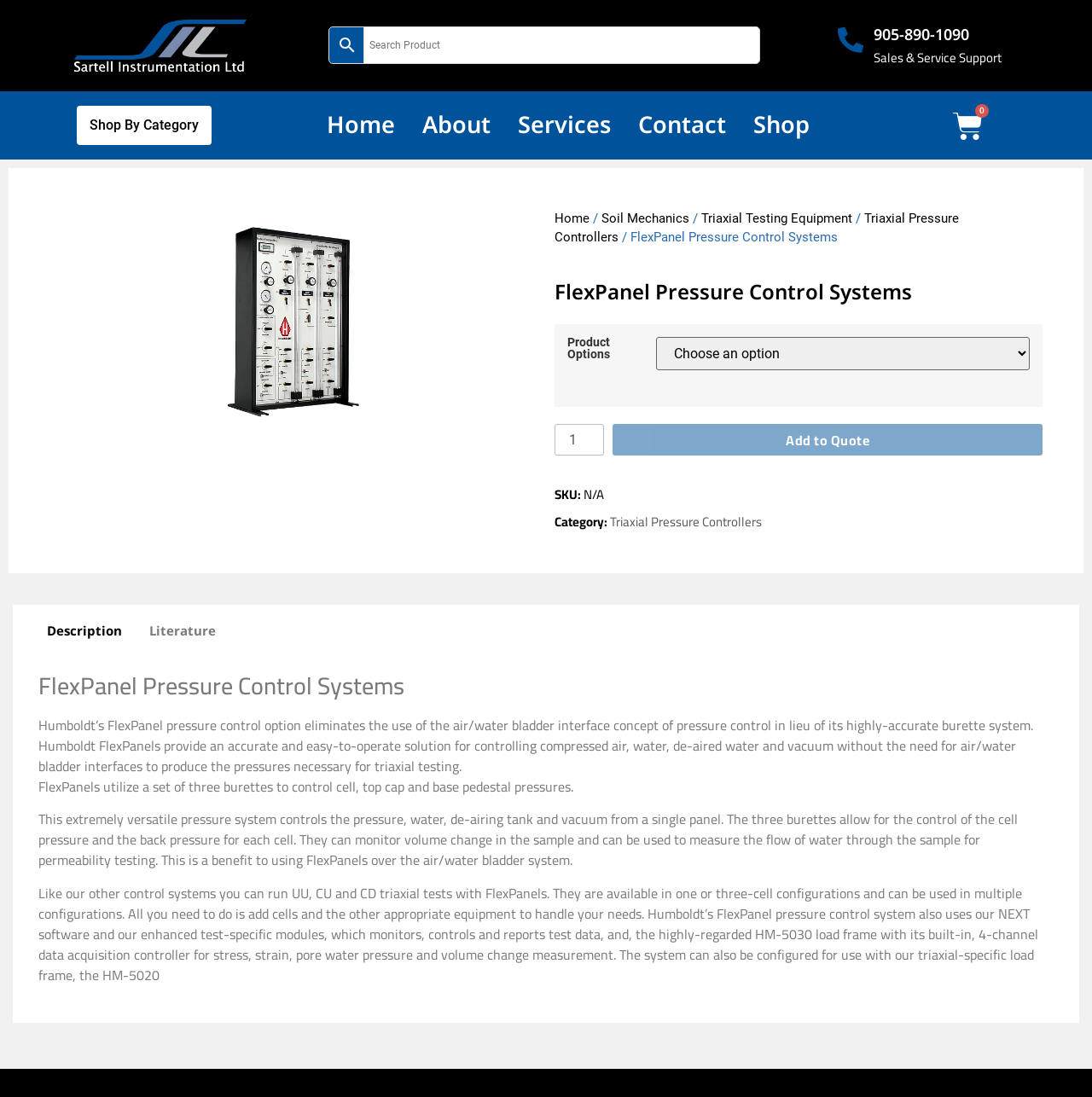Identify the bounding box for the UI element specified in this description: "name="s" placeholder="Search Product"". The coordinates must be four float numbers between 0 and 1, formatted as [left, top, right, bottom].

[0.333, 0.024, 0.696, 0.059]